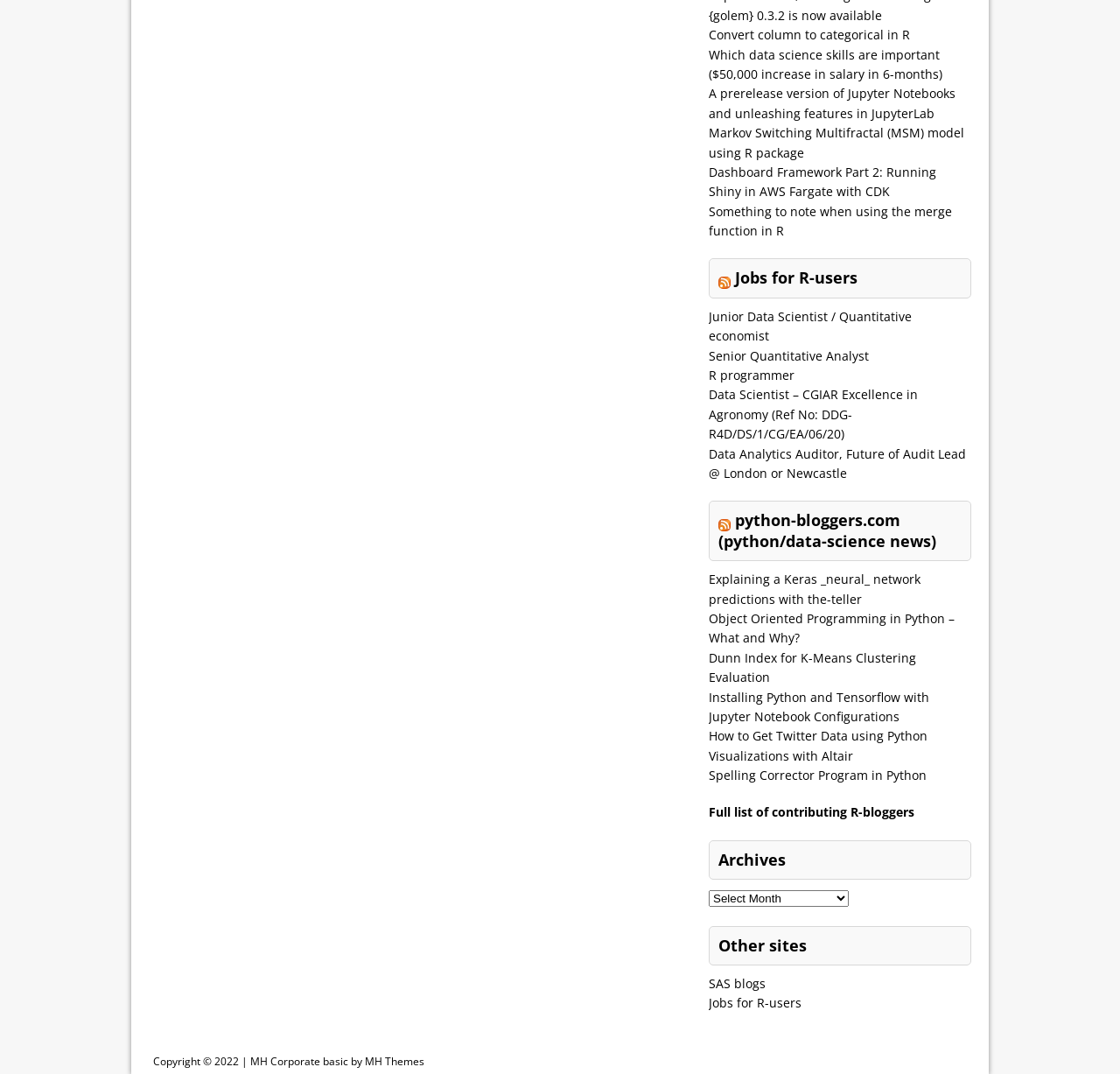What is the 'Archives' section used for? Refer to the image and provide a one-word or short phrase answer.

To access past content